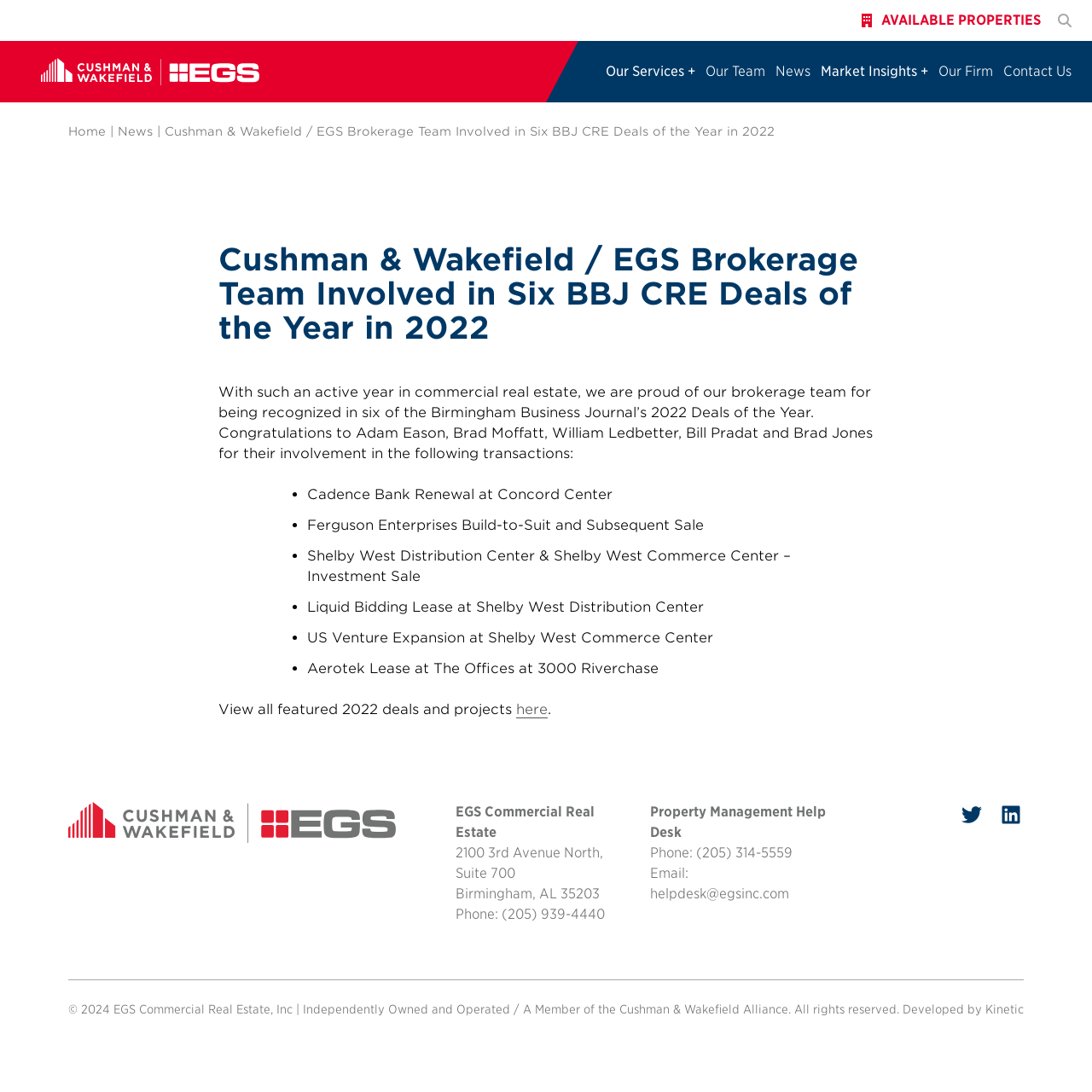Specify the bounding box coordinates of the element's area that should be clicked to execute the given instruction: "Contact Us". The coordinates should be four float numbers between 0 and 1, i.e., [left, top, right, bottom].

[0.919, 0.058, 0.981, 0.073]